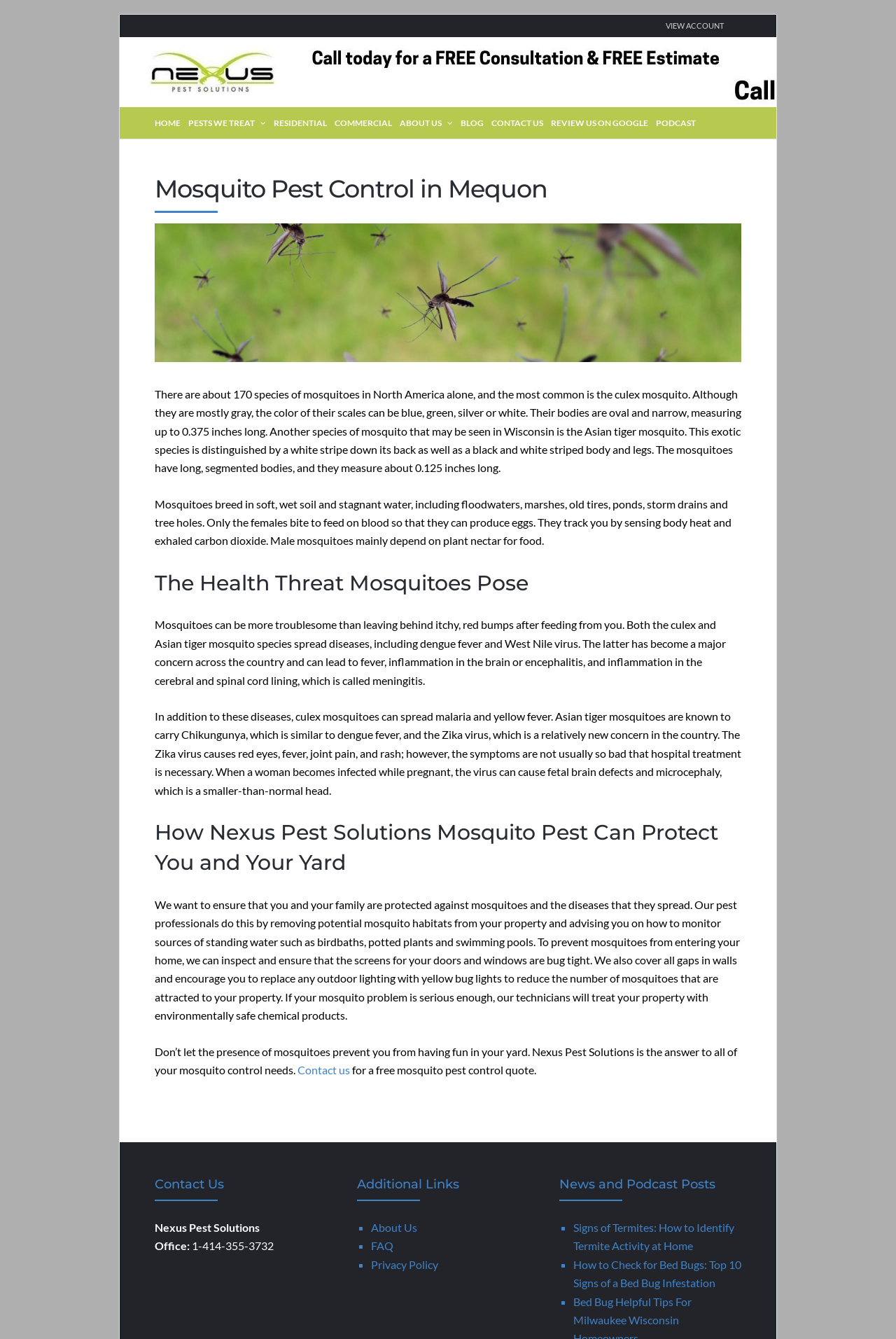Locate the bounding box coordinates of the area to click to fulfill this instruction: "Click on the 'SASY SCARBOROUGH' link". The bounding box should be presented as four float numbers between 0 and 1, in the order [left, top, right, bottom].

None